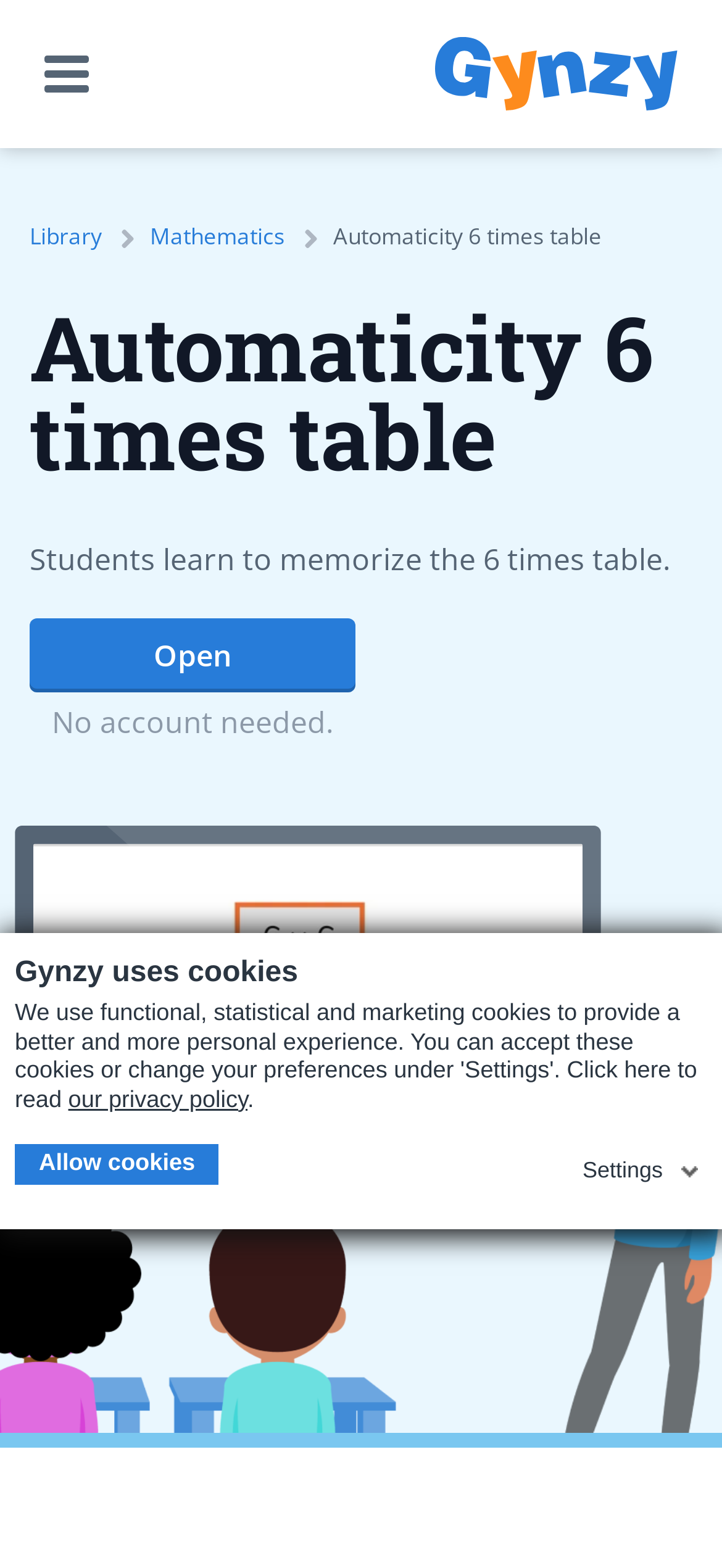What is the topic of the webpage?
Based on the image, provide a one-word or brief-phrase response.

Mathematics